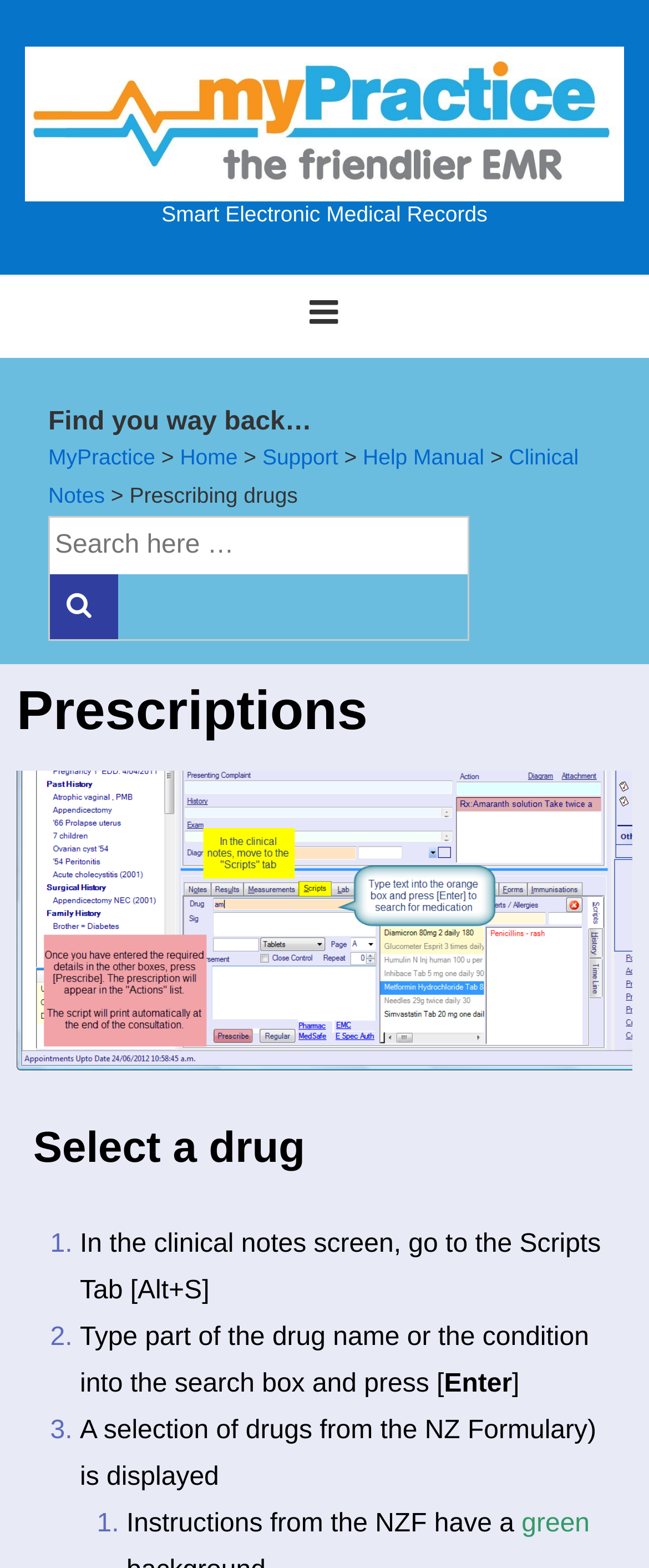Extract the bounding box coordinates for the described element: "name="s" placeholder="Search here …"". The coordinates should be represented as four float numbers between 0 and 1: [left, top, right, bottom].

[0.077, 0.33, 0.72, 0.366]